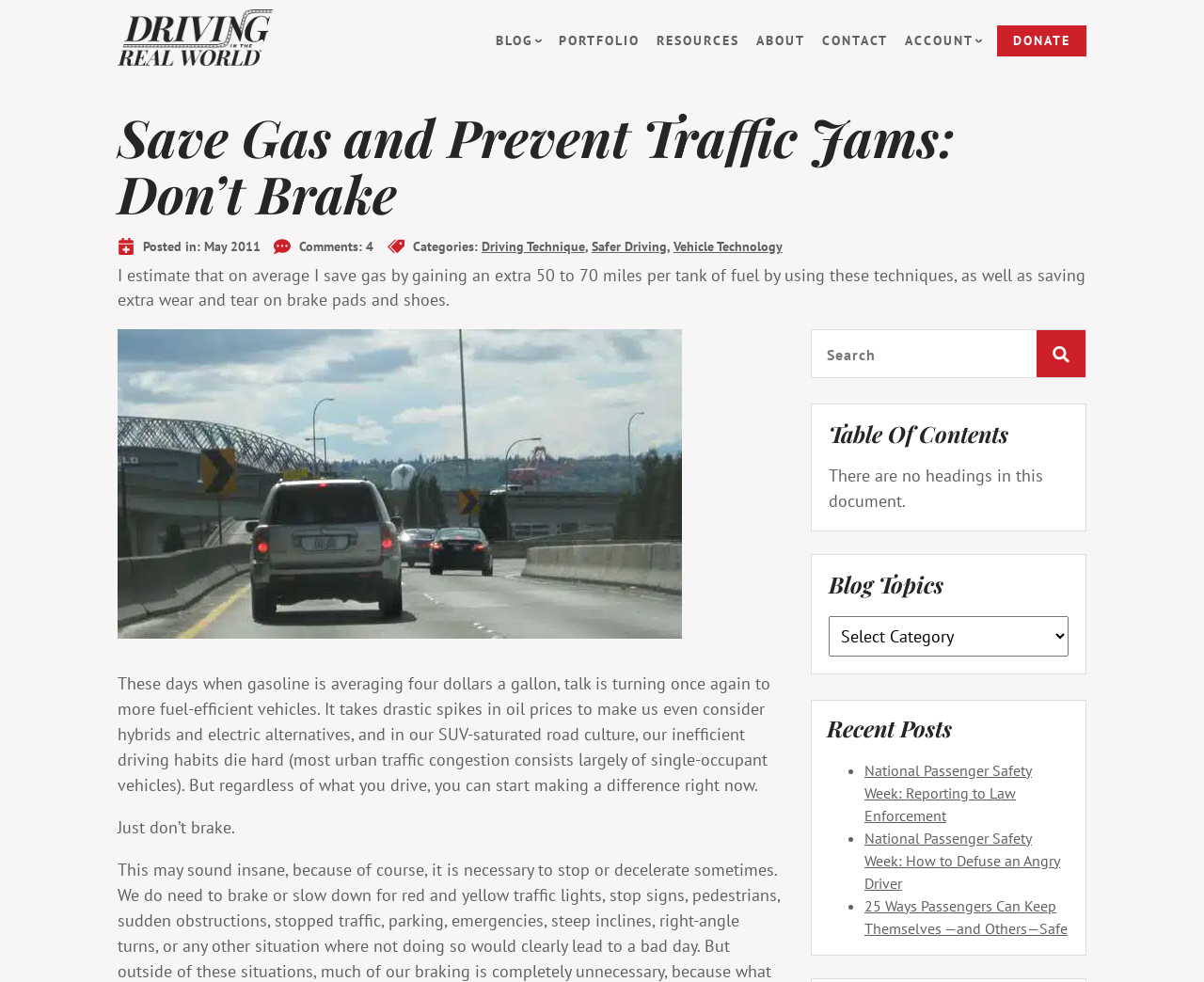What is the topic of the blog post?
Use the information from the screenshot to give a comprehensive response to the question.

I inferred this answer by looking at the categories section of the webpage, which lists 'Driving Technique', 'Safer Driving', and 'Vehicle Technology' as categories. The blog post's content also discusses driving habits and fuel efficiency, which further supports this answer.